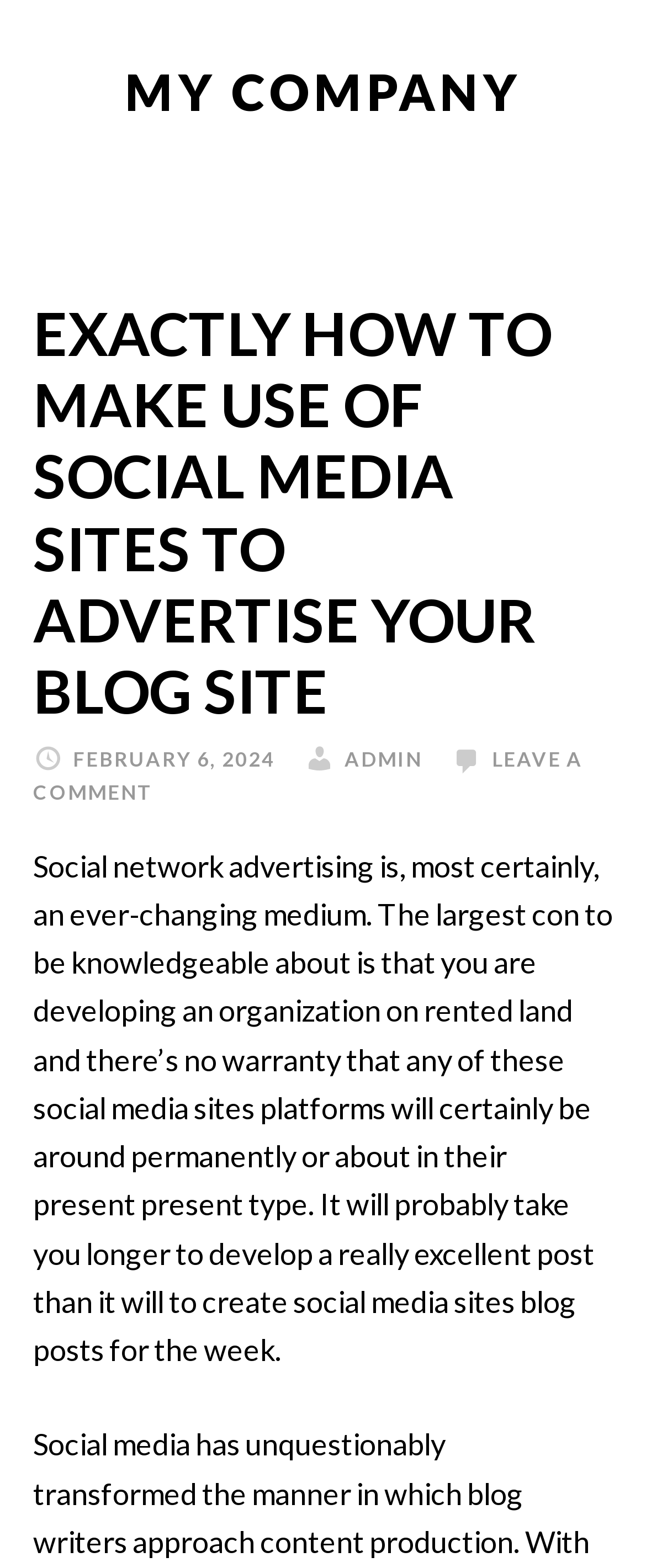Provide a one-word or short-phrase response to the question:
Who is the author of the article?

ADMIN